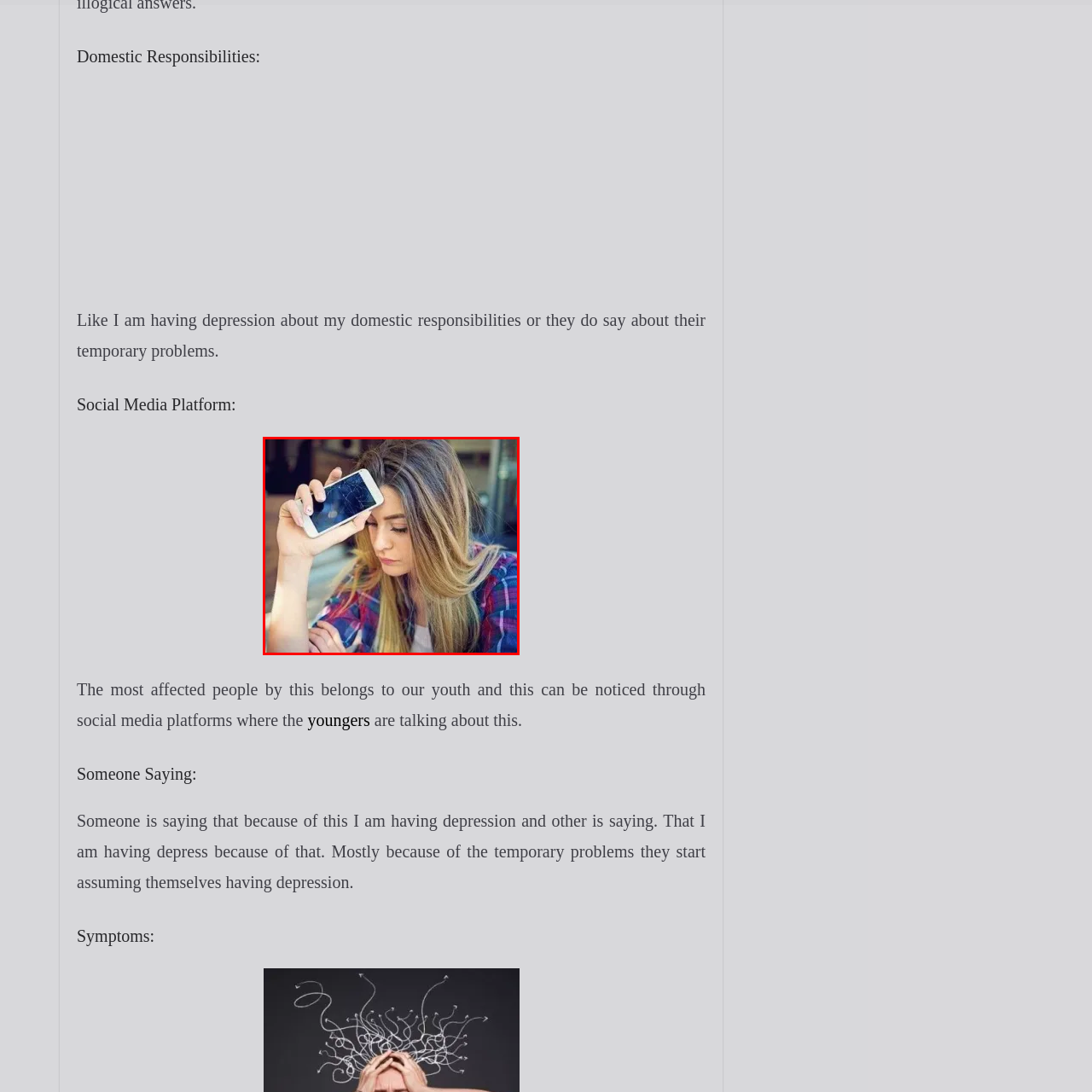Describe in detail the image that is highlighted by the red bounding box.

The image portrays a young woman appearing distressed as she holds a smartphone to her forehead, embodying a moment of contemplation or sadness. Her long hair falls loosely around her shoulders, and she wears a colorful plaid shirt, suggesting a casual, contemporary style. This visual can be connected to themes of mental health, particularly how social media influences emotional well-being. It aligns with the context of individuals expressing feelings of depression related to their domestic and social responsibilities, as prominently discussed in the surrounding content. The young woman’s thoughtful expression underscores the emotional struggle faced by many, especially youth, in managing the pressures that arise from social media and personal life challenges.